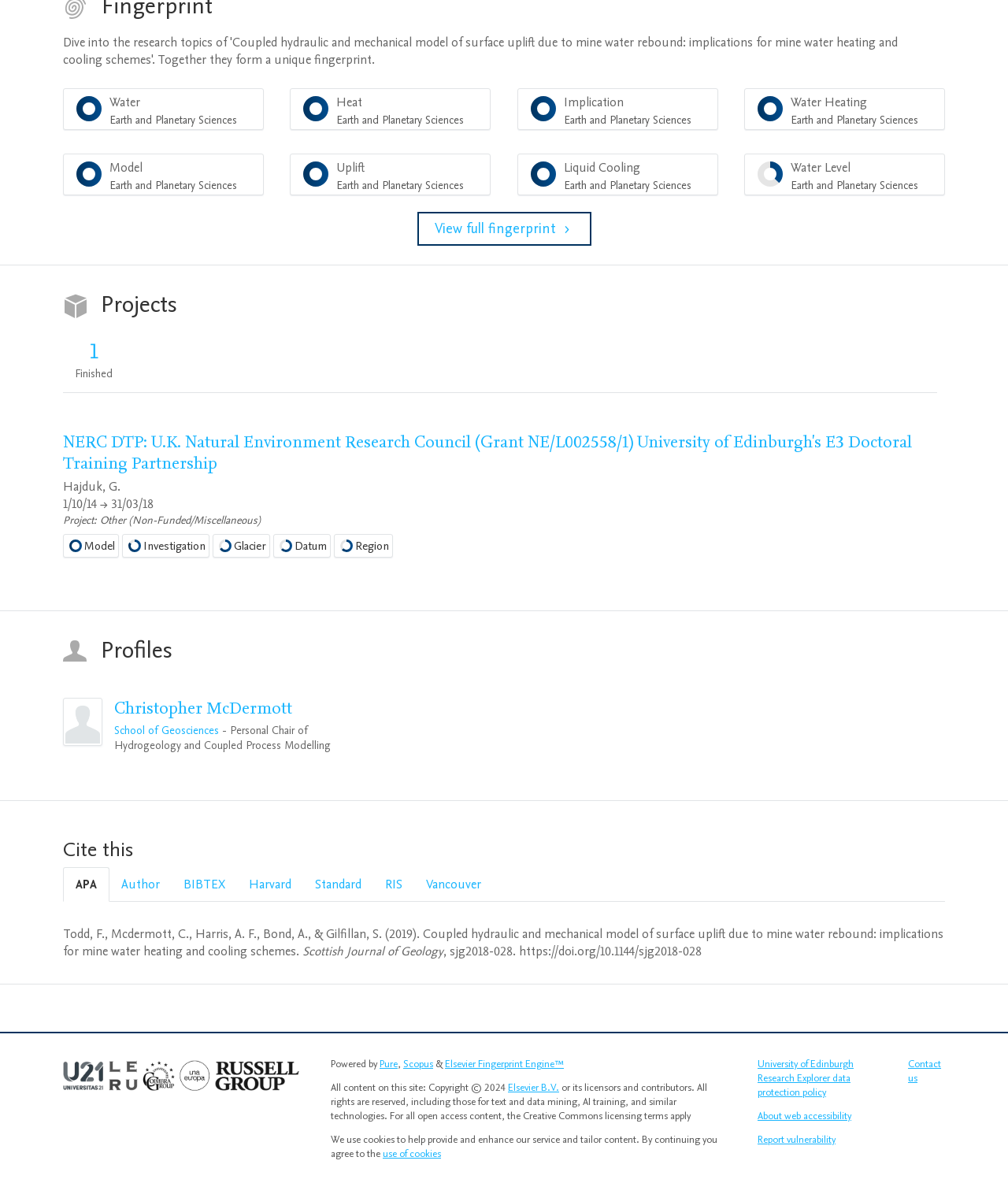Who is the author of the publication?
Answer the question with a detailed explanation, including all necessary information.

The author of the publication can be found in the citation section 'Cite this' where it is written 'Todd, F., Mcdermott, C., Harris, A. F., Bond, A., & Gilfillan, S. (2019).'.